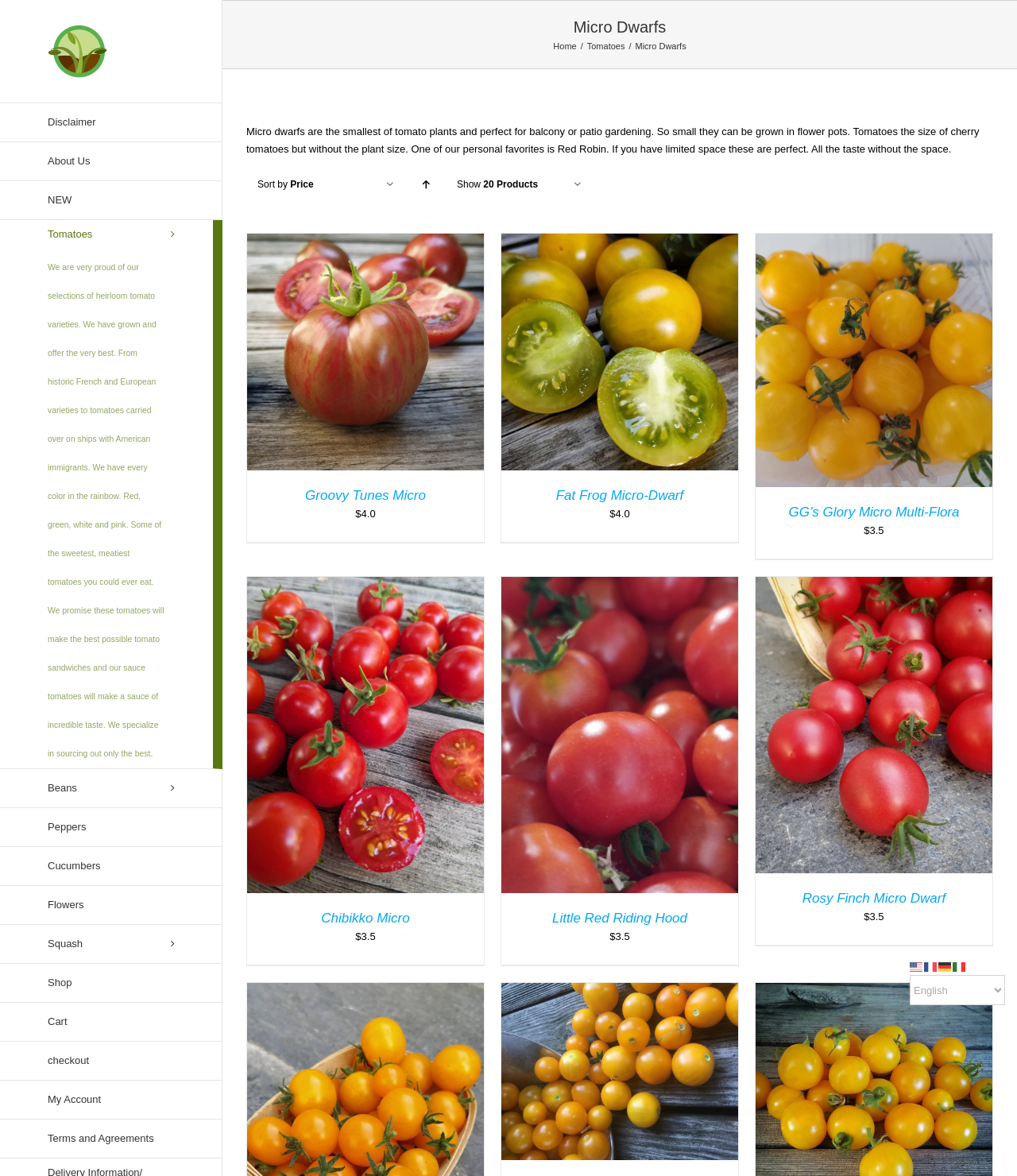Consider the image and give a detailed and elaborate answer to the question: 
What is the name of the first product listed?

I looked for the first link element with a heading and found the link 'Groovy Tunes Micro', which is the first product listed.